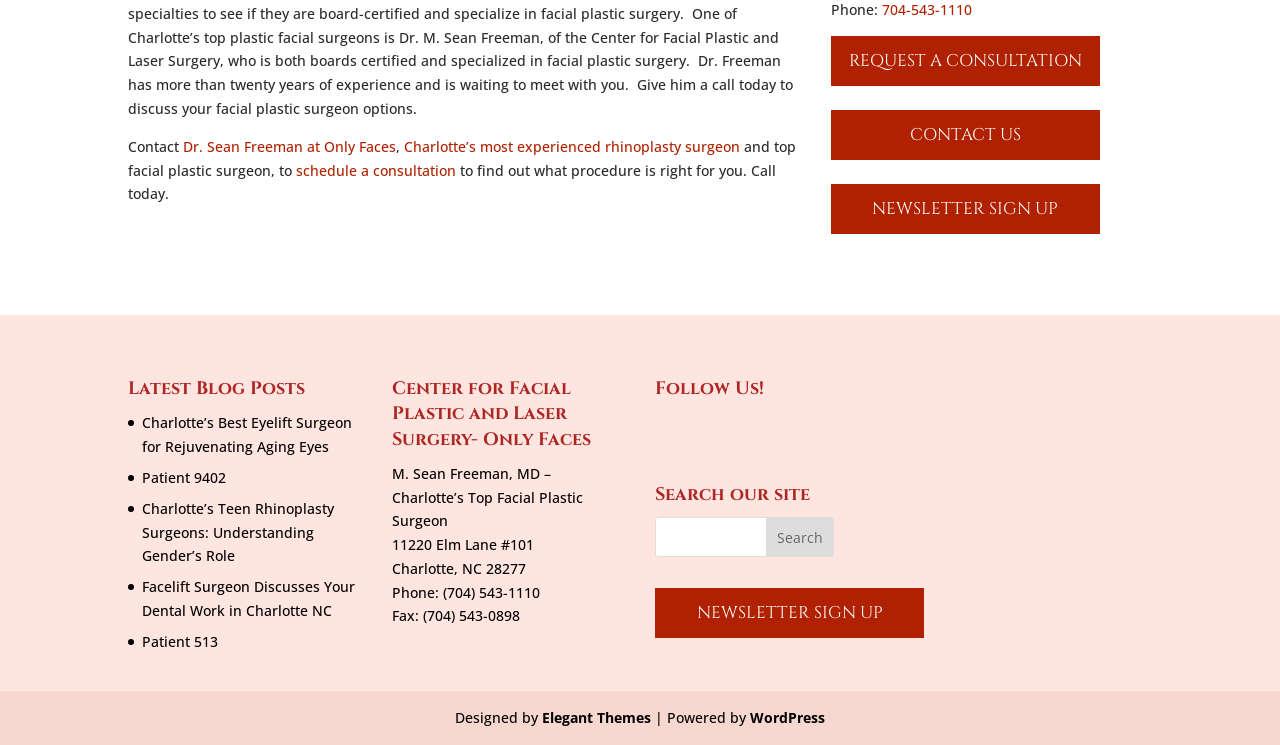What is the phone number to schedule a consultation?
Identify the answer in the screenshot and reply with a single word or phrase.

704-543-1110